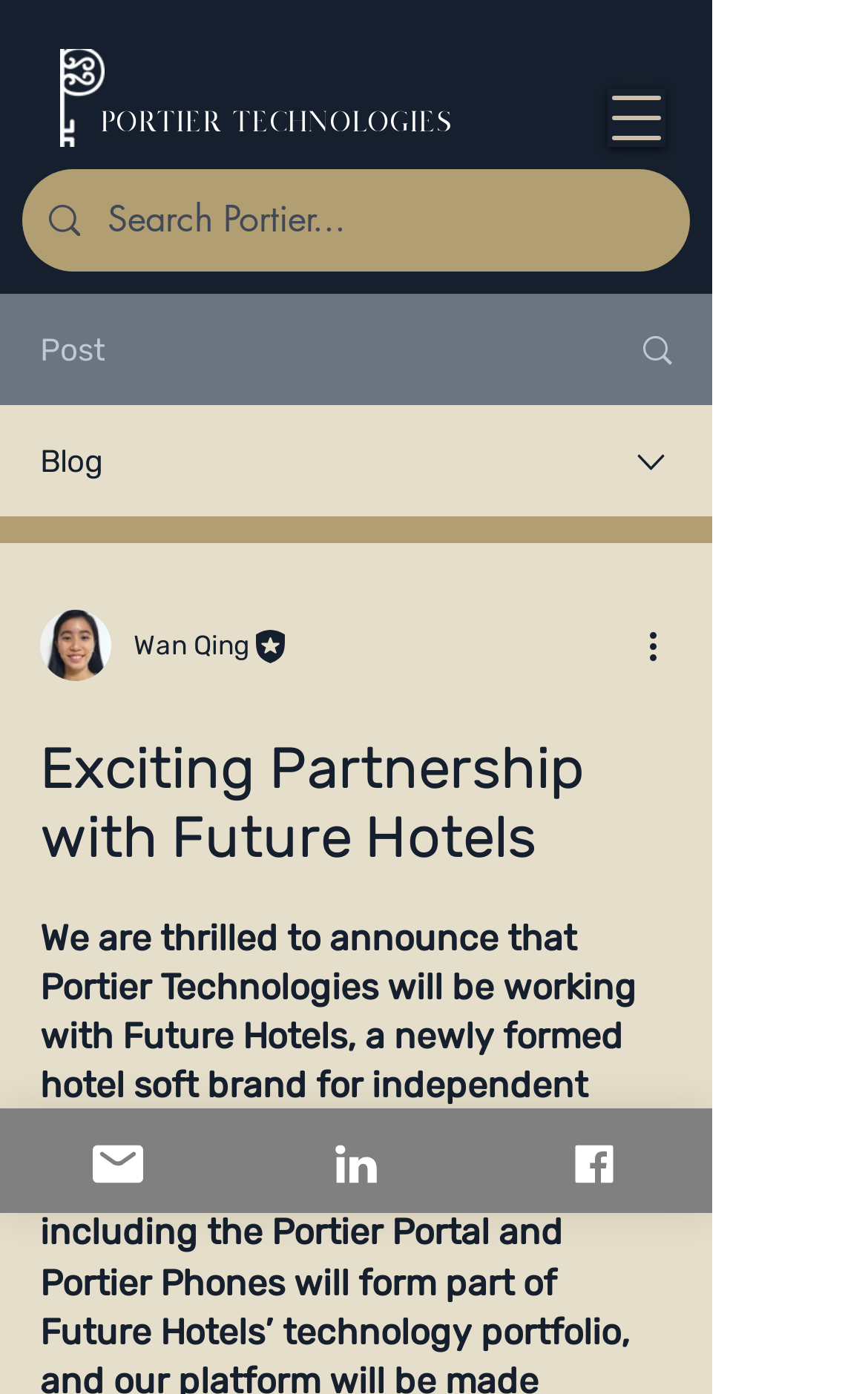Highlight the bounding box coordinates of the element that should be clicked to carry out the following instruction: "Contact via Email". The coordinates must be given as four float numbers ranging from 0 to 1, i.e., [left, top, right, bottom].

[0.0, 0.795, 0.274, 0.87]